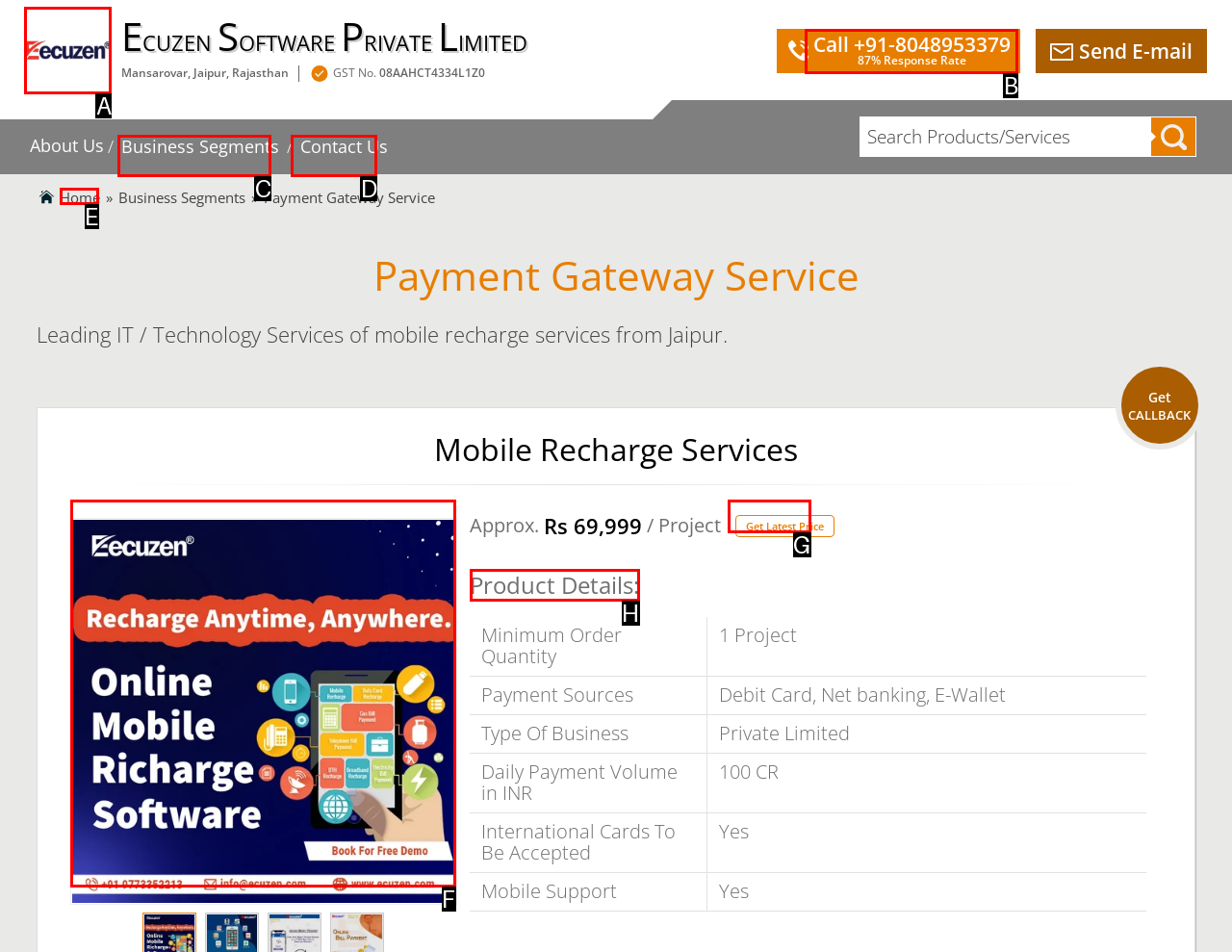Choose the HTML element you need to click to achieve the following task: View product details
Respond with the letter of the selected option from the given choices directly.

H